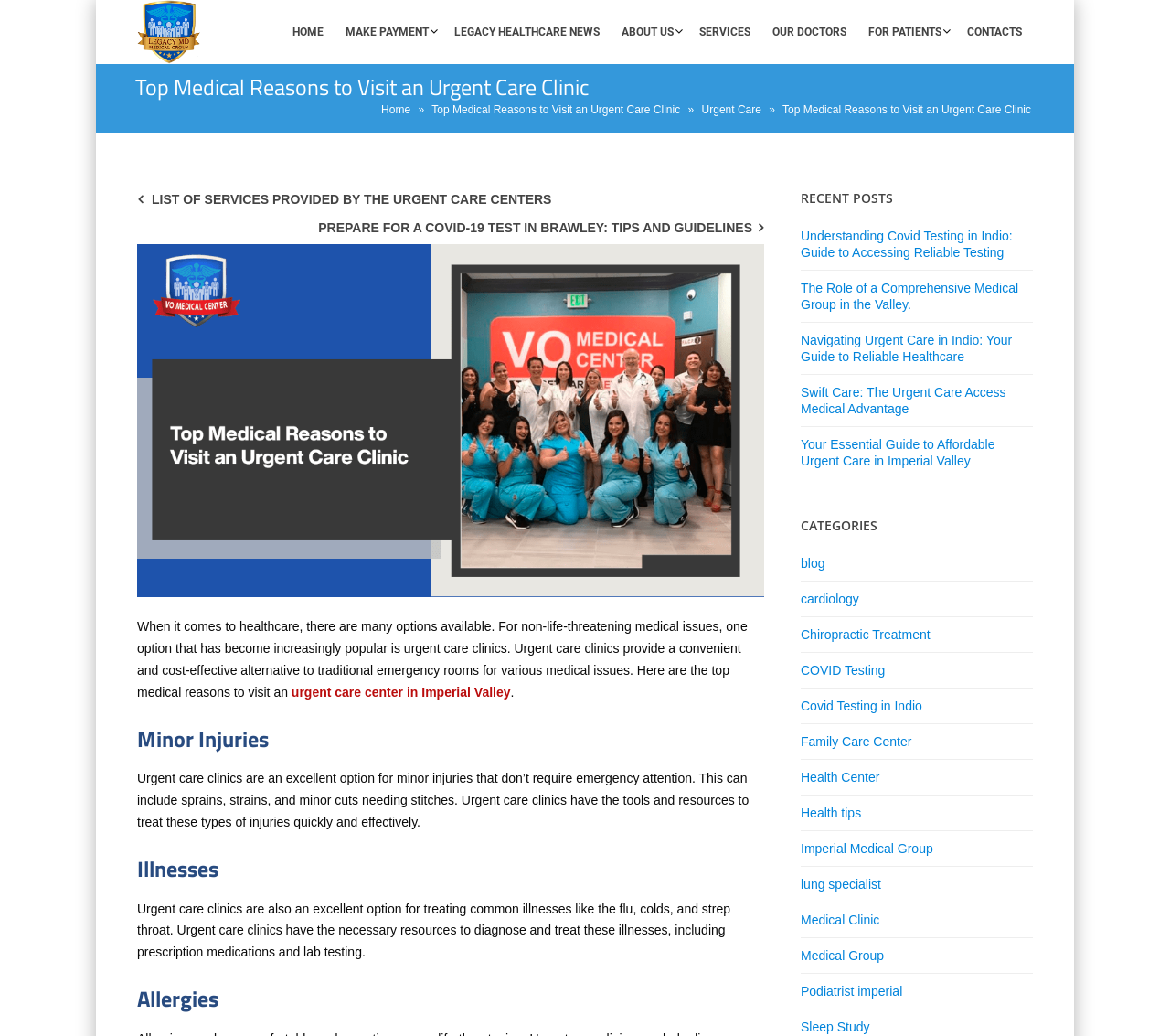How many categories are listed on the webpage?
Kindly offer a detailed explanation using the data available in the image.

I counted the number of links under the 'CATEGORIES' heading, which are 'blog', 'cardiology', 'Chiropractic Treatment', 'COVID Testing', 'Covid Testing in Indio', 'Family Care Center', 'Health Center', 'Health tips', 'Imperial Medical Group', 'lung specialist', 'Medical Clinic', 'Medical Group', 'Podiatrist imperial', and 'Sleep Study'.